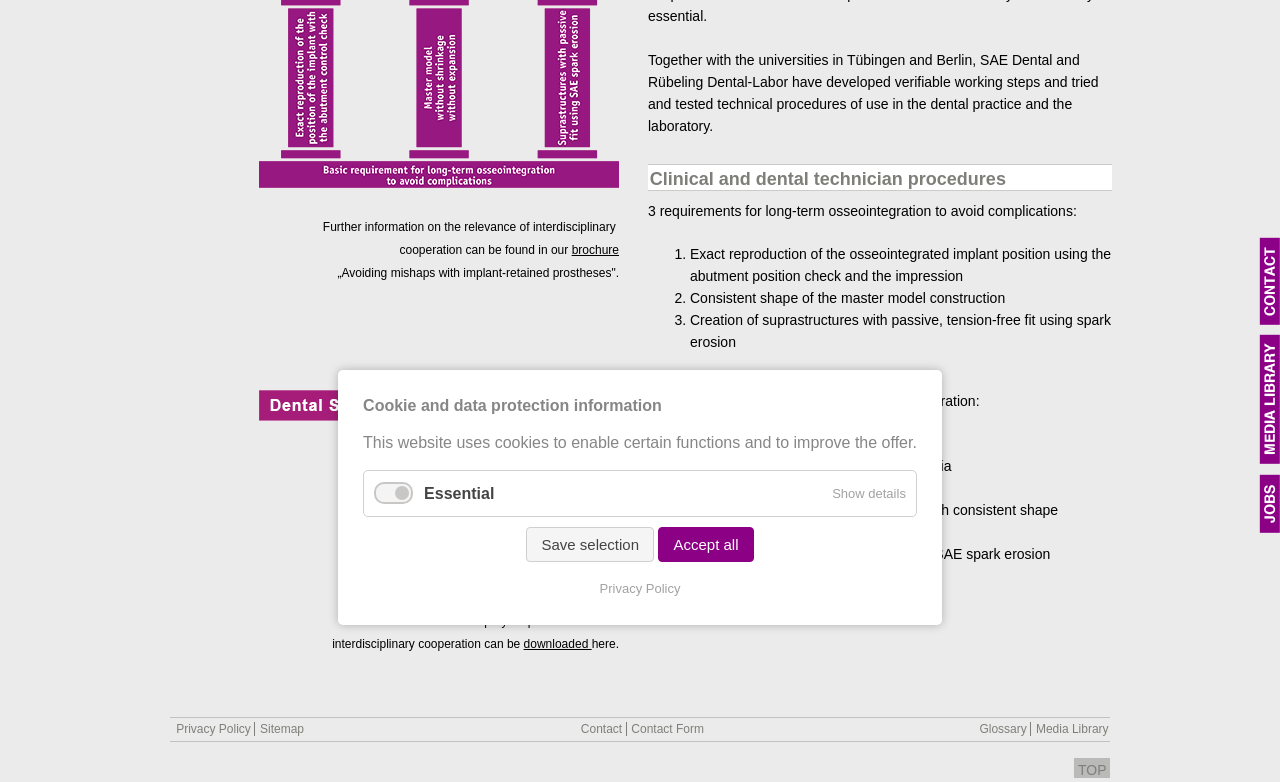Bounding box coordinates are specified in the format (top-left x, top-left y, bottom-right x, bottom-right y). All values are floating point numbers bounded between 0 and 1. Please provide the bounding box coordinate of the region this sentence describes: Show details Hide details

[0.642, 0.602, 0.716, 0.66]